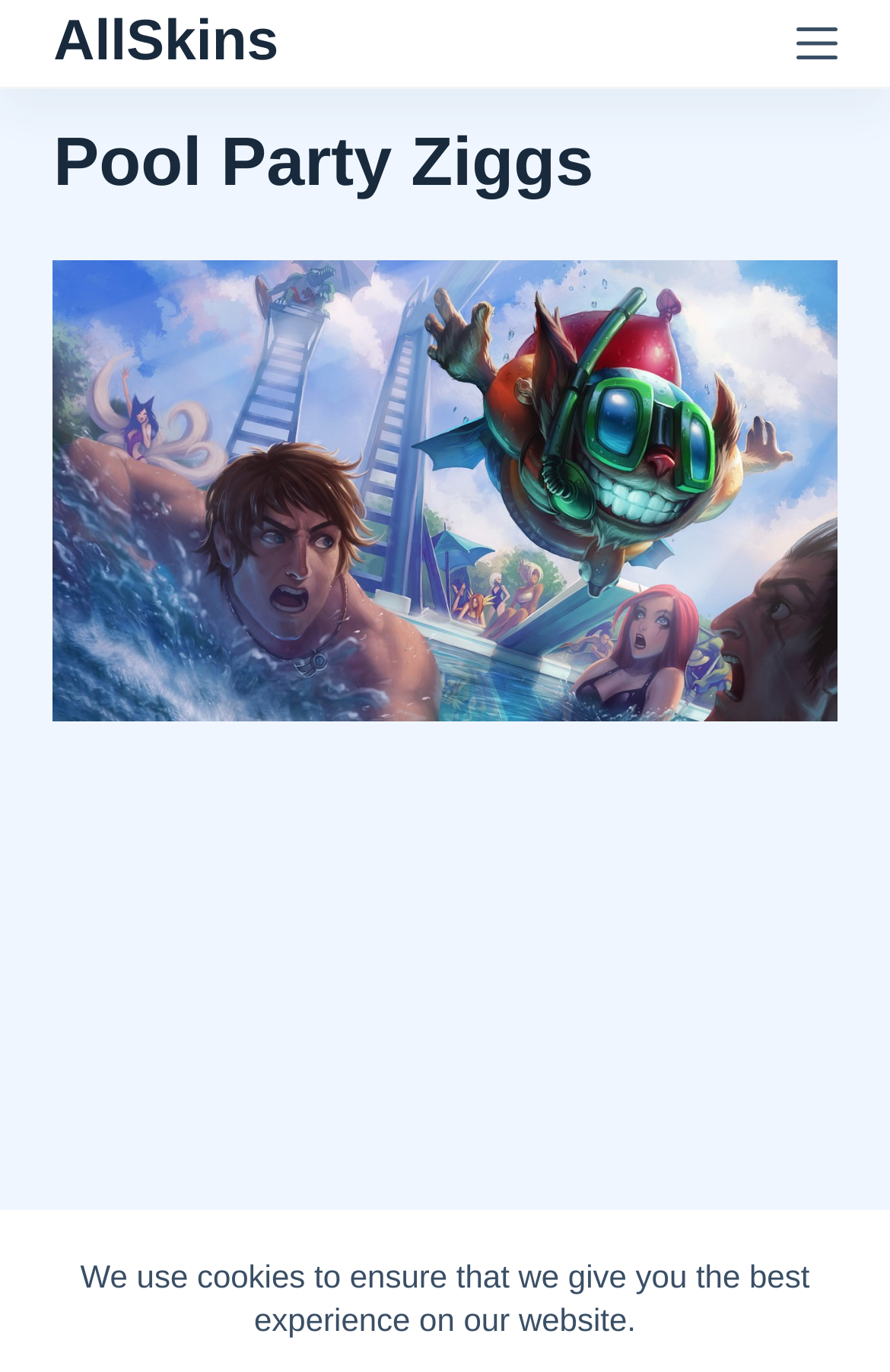Using the webpage screenshot, locate the HTML element that fits the following description and provide its bounding box: "Menu".

[0.894, 0.016, 0.94, 0.046]